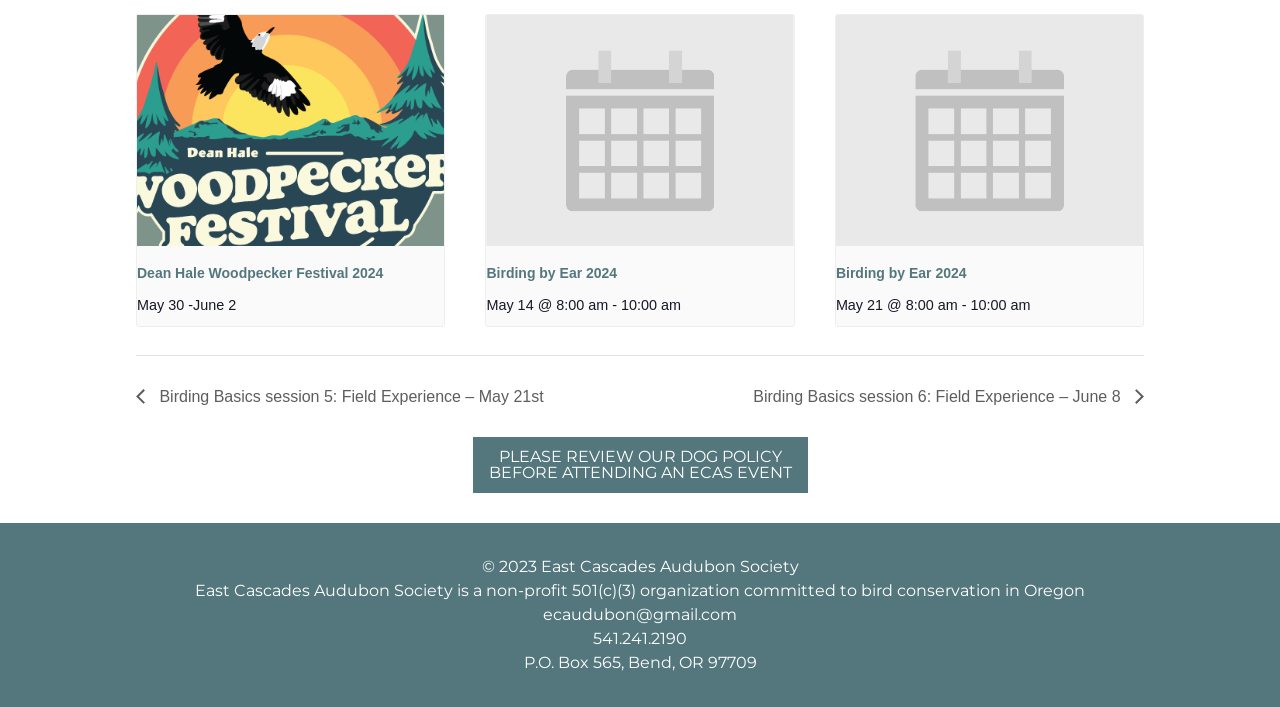Given the description: "Birding by Ear 2024", determine the bounding box coordinates of the UI element. The coordinates should be formatted as four float numbers between 0 and 1, [left, top, right, bottom].

[0.653, 0.374, 0.755, 0.397]